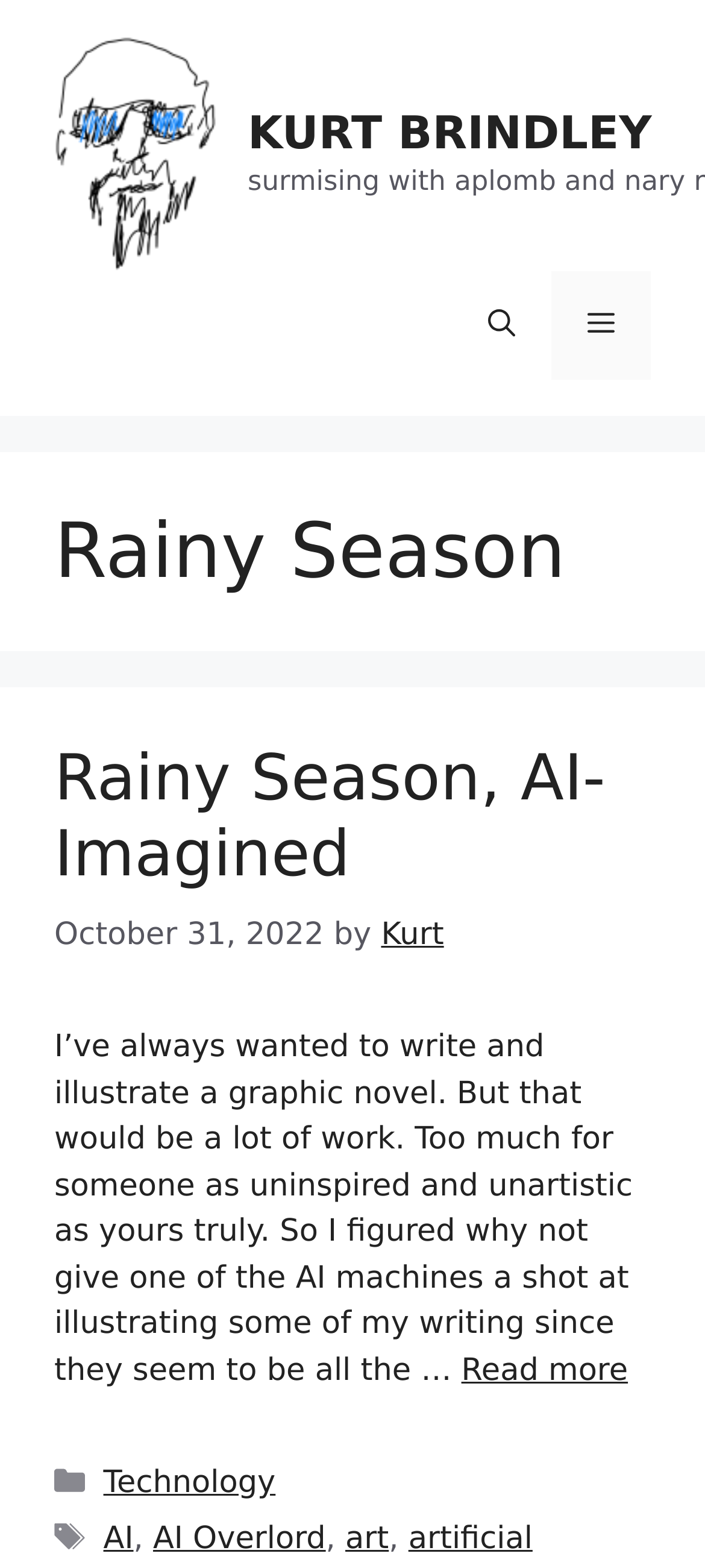How many tags are associated with the latest article?
Utilize the information in the image to give a detailed answer to the question.

The tags associated with the latest article are mentioned in the links 'AI', 'AI Overlord', and 'art' which are located in the header section of the webpage, under the 'Tags' section. Therefore, there are 3 tags associated with the latest article.